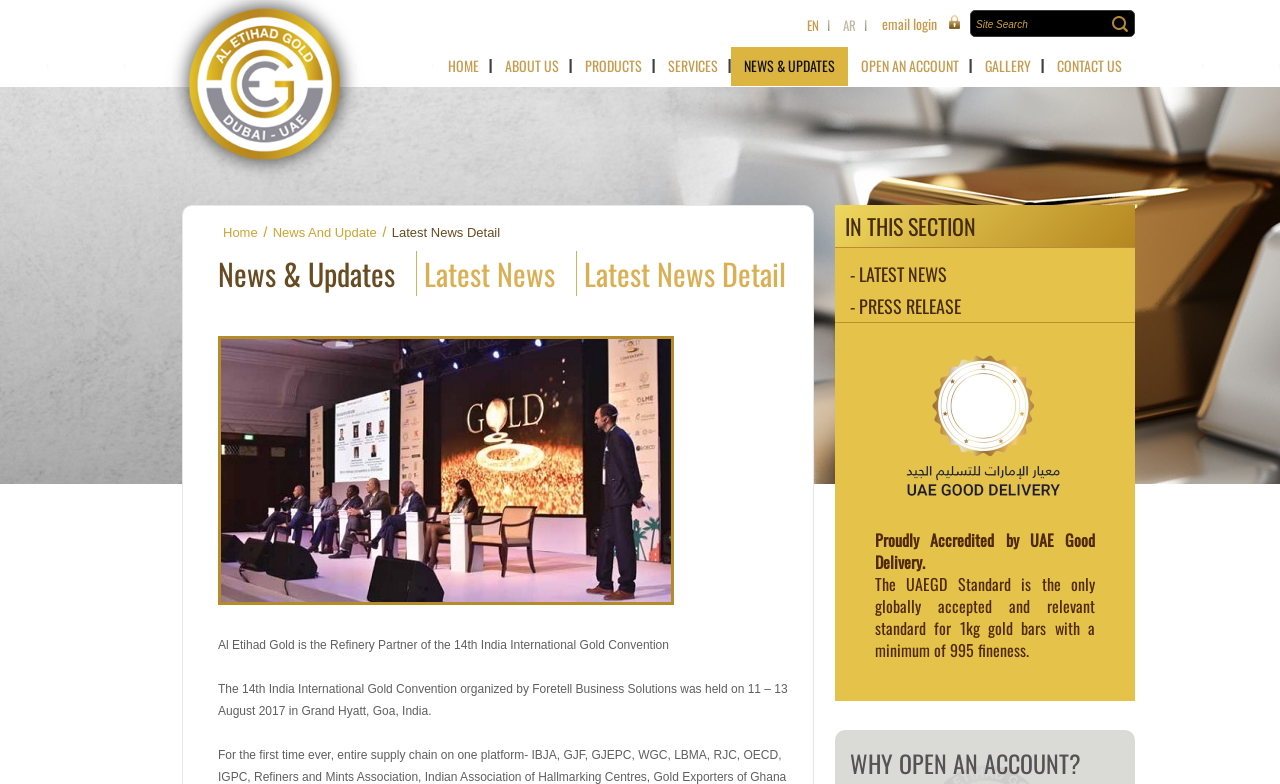Find the bounding box coordinates of the area that needs to be clicked in order to achieve the following instruction: "open an account". The coordinates should be specified as four float numbers between 0 and 1, i.e., [left, top, right, bottom].

[0.662, 0.06, 0.759, 0.11]